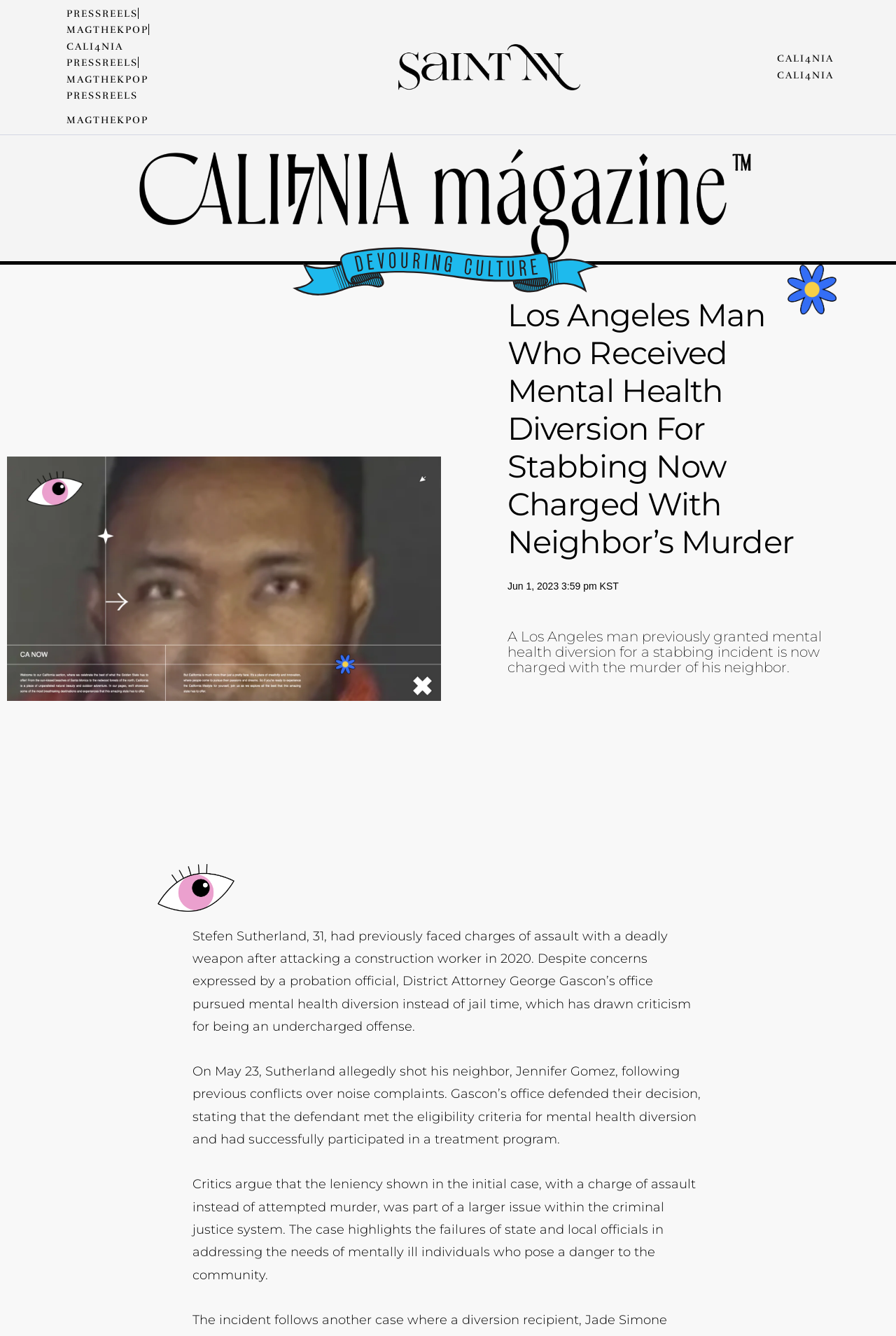Respond to the question with just a single word or phrase: 
What is the name of the District Attorney who pursued mental health diversion?

George Gascon